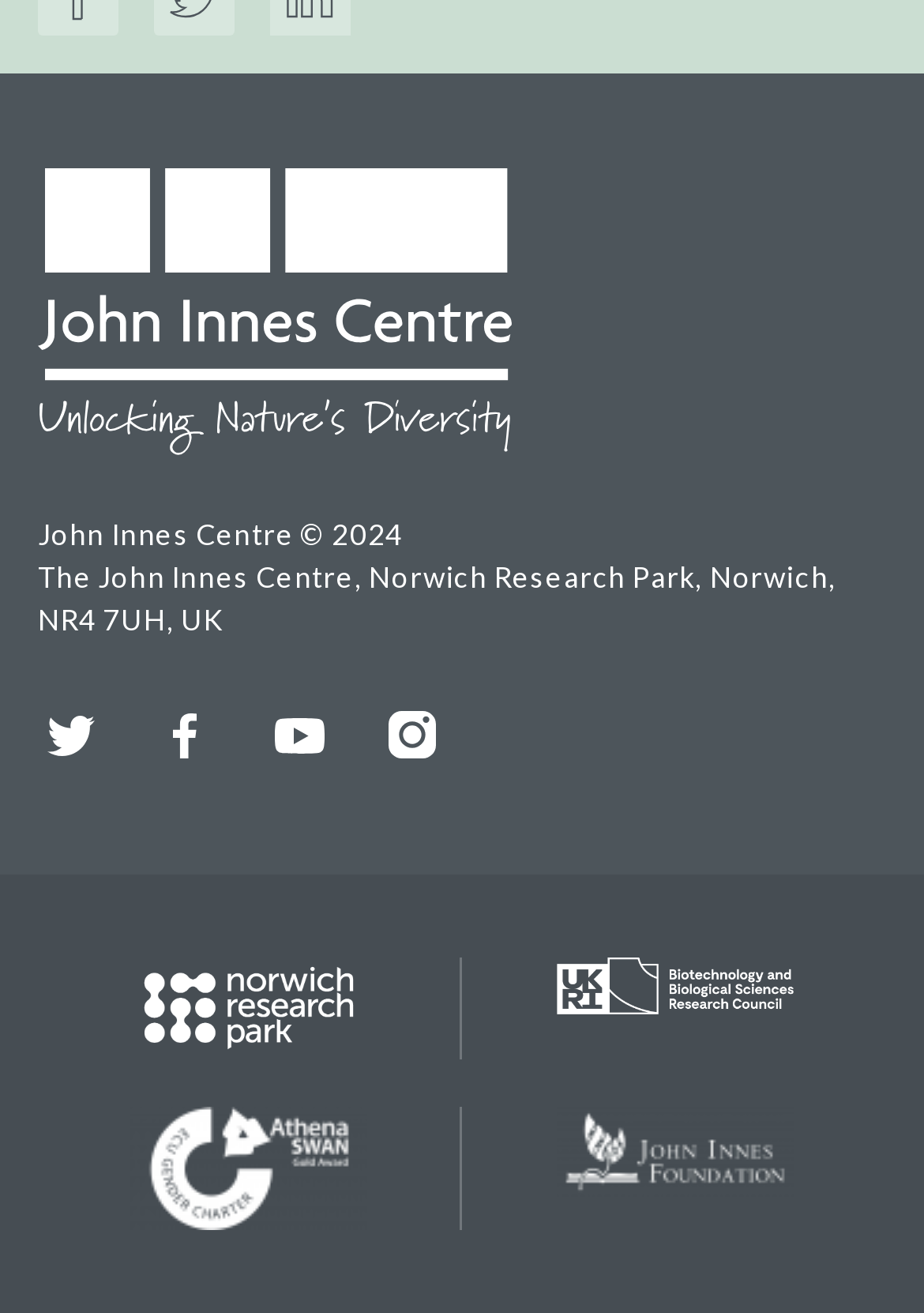Refer to the image and provide an in-depth answer to the question:
How many social media links are present?

There are four social media links present on the page, which can be identified by the images within the link elements. The links are for Twitter, Facebook, YouTube, and Instagram, and each has a corresponding image within it.